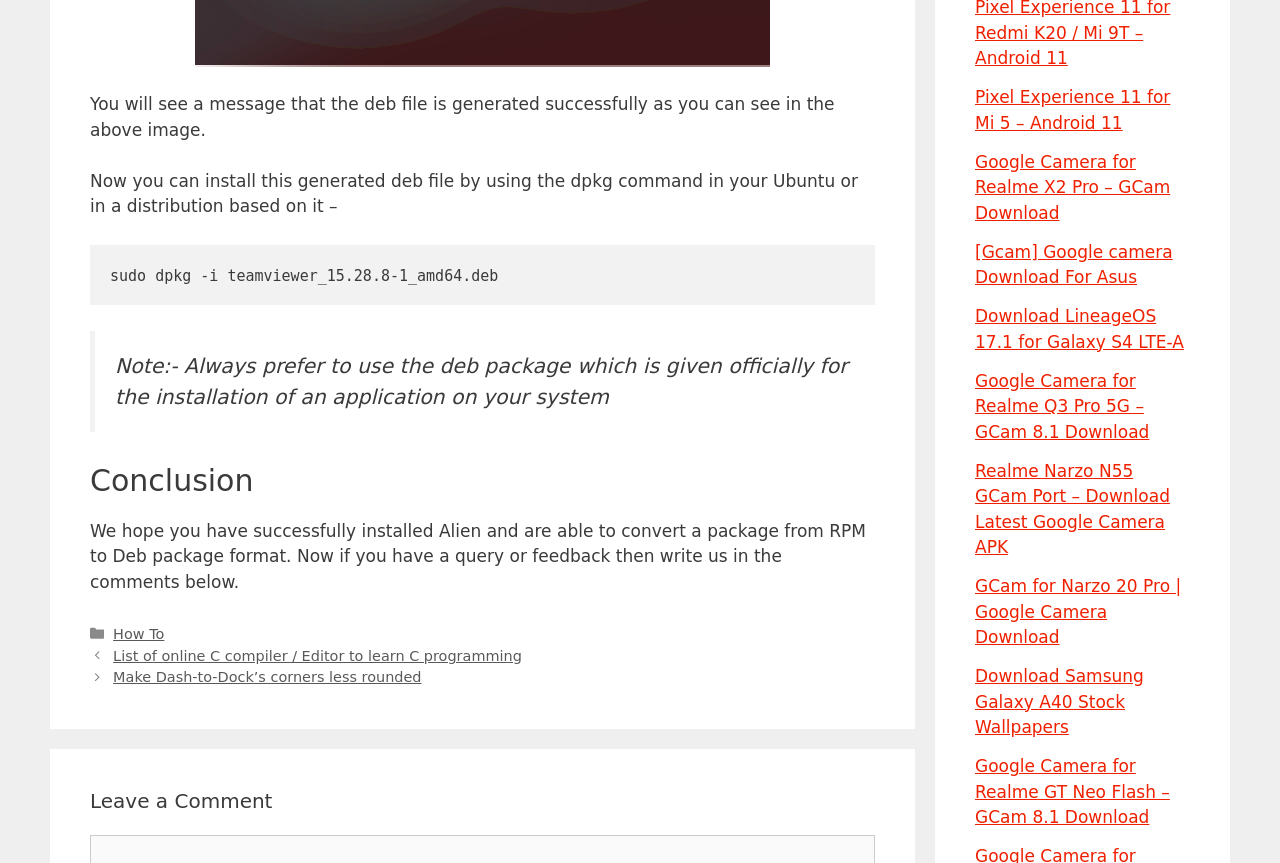Please locate the bounding box coordinates of the element's region that needs to be clicked to follow the instruction: "Click on 'Pixel Experience 11 for Mi 5 – Android 11'". The bounding box coordinates should be provided as four float numbers between 0 and 1, i.e., [left, top, right, bottom].

[0.762, 0.101, 0.914, 0.154]